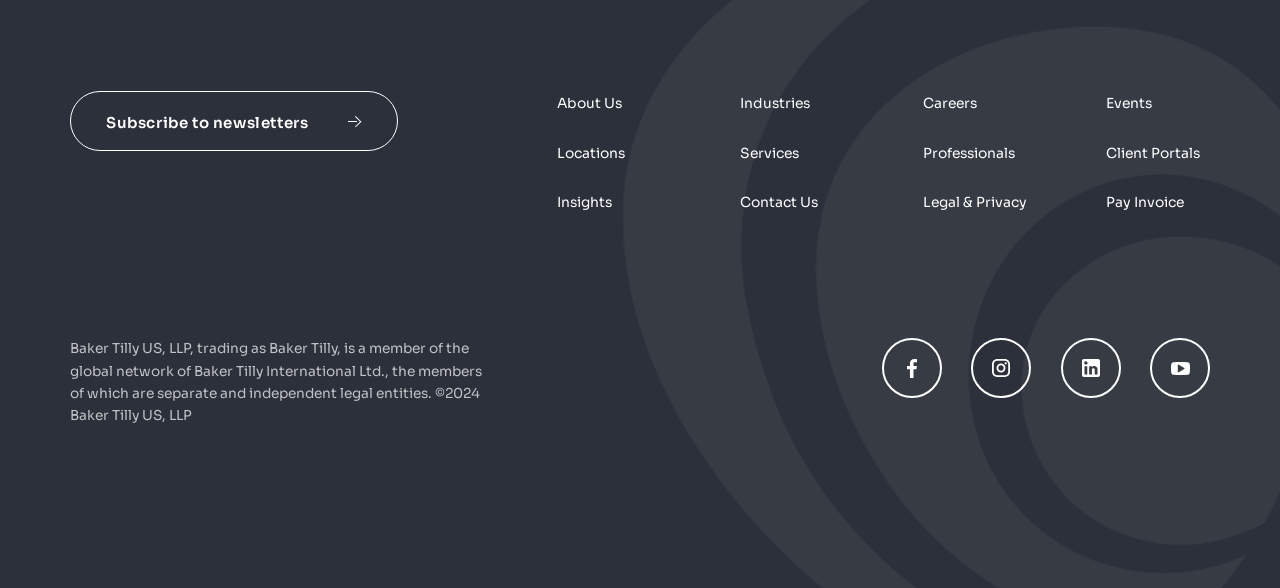Provide the bounding box coordinates for the UI element that is described by this text: "Legal & Privacy". The coordinates should be in the form of four float numbers between 0 and 1: [left, top, right, bottom].

[0.721, 0.33, 0.802, 0.359]